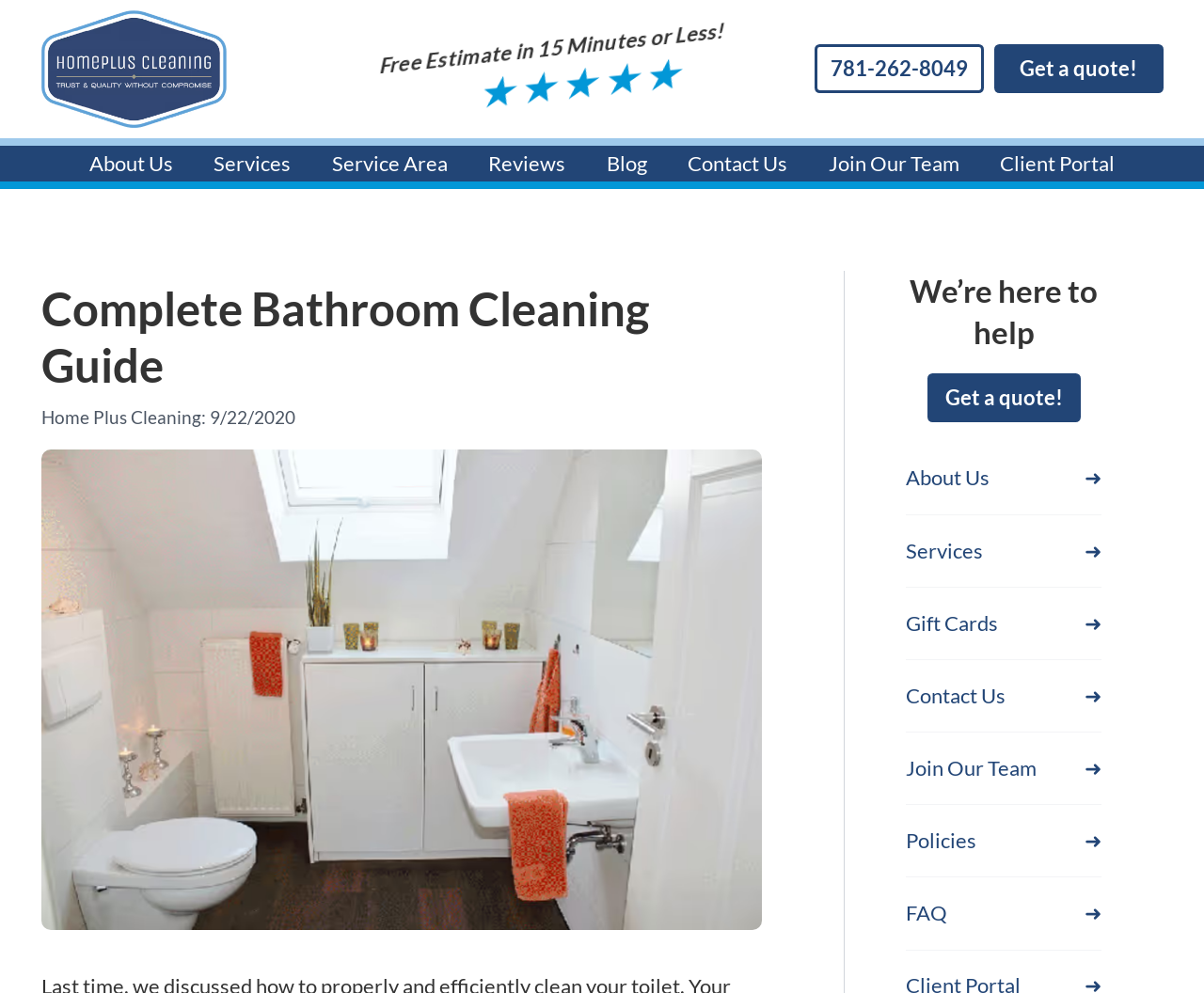Analyze the image and answer the question with as much detail as possible: 
What is the topic of the image?

I inferred the topic of the image by its context on the webpage, which is about bathroom cleaning, and the image's position next to the title 'Complete Bathroom Cleaning Guide'.